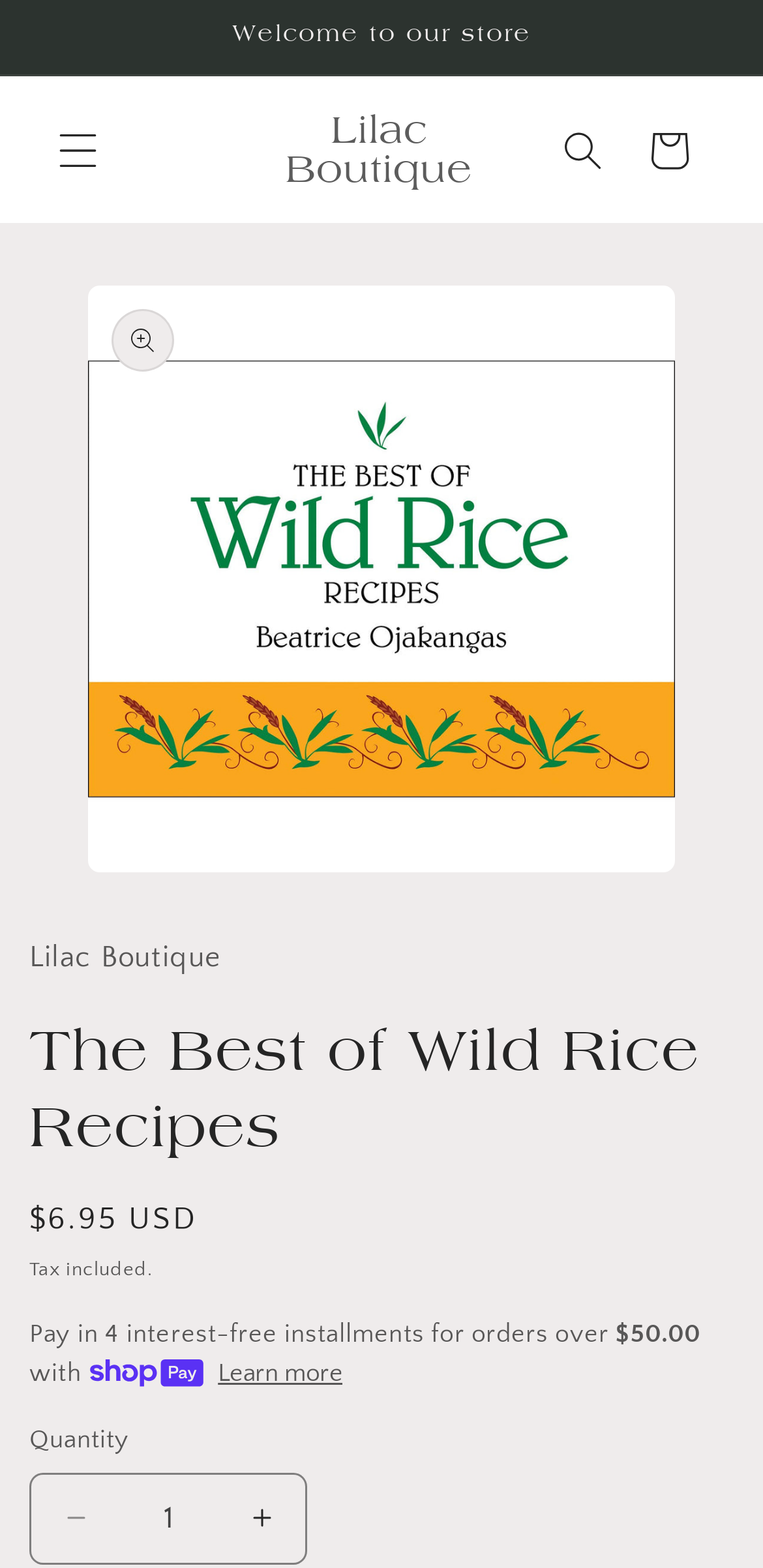Please look at the image and answer the question with a detailed explanation: What is the minimum order amount for interest-free installments?

I found the minimum order amount for interest-free installments by looking at the static text element with the text 'Pay in 4 interest-free installments for orders over $50.00' which suggests that the minimum order amount is $50.00.